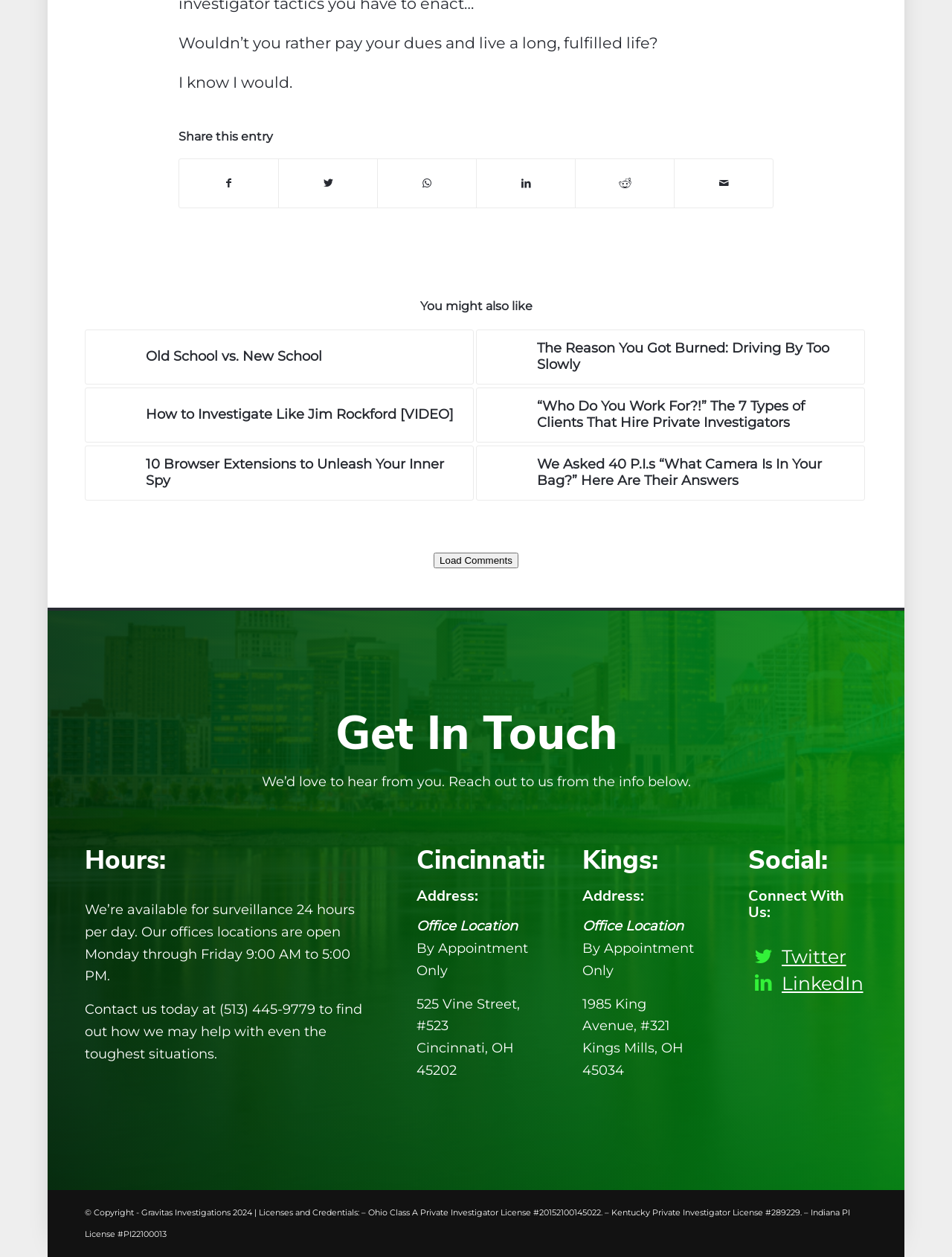Locate the bounding box of the UI element based on this description: "Load Comments". Provide four float numbers between 0 and 1 as [left, top, right, bottom].

[0.456, 0.439, 0.544, 0.452]